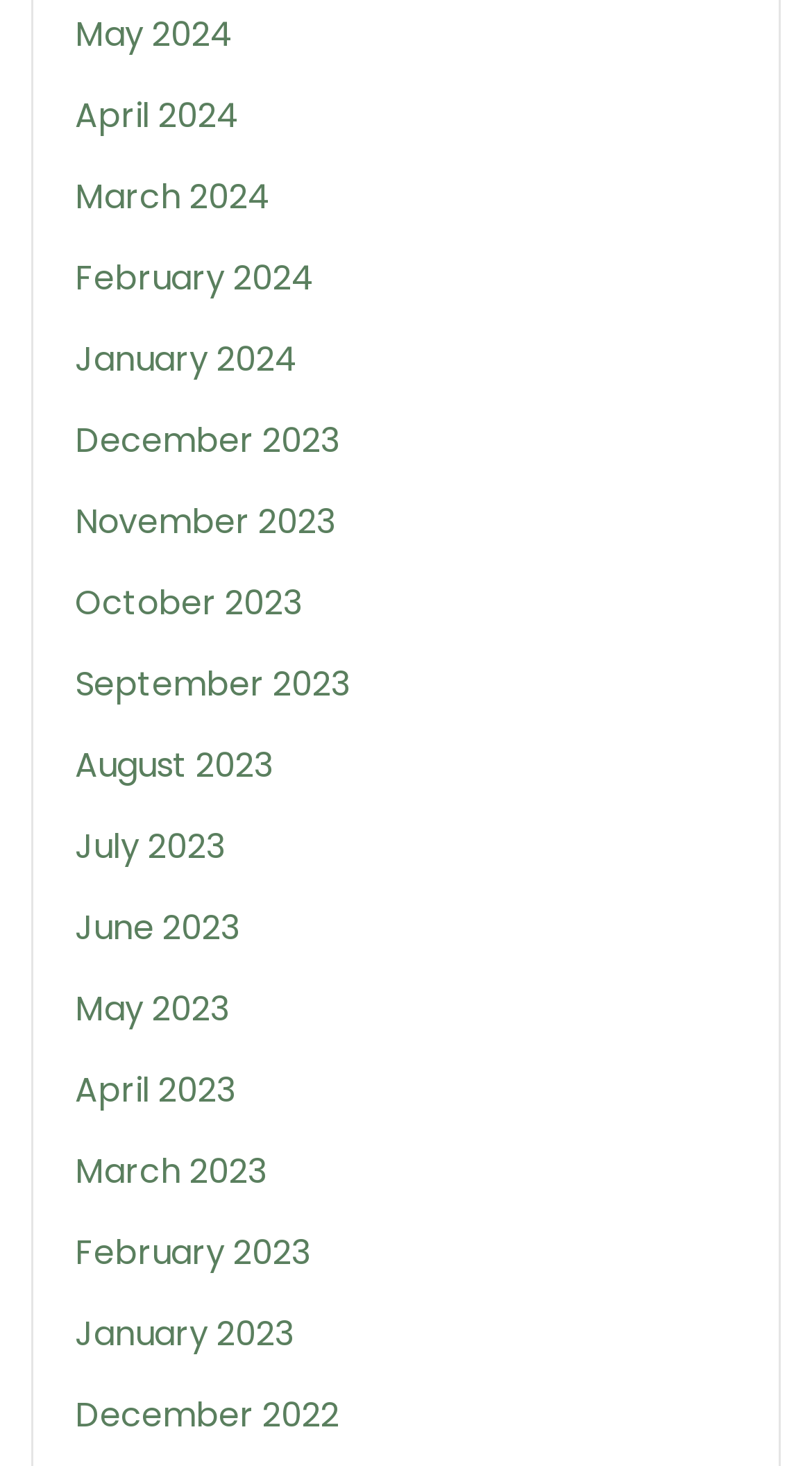Predict the bounding box of the UI element that fits this description: "Upload Research".

None